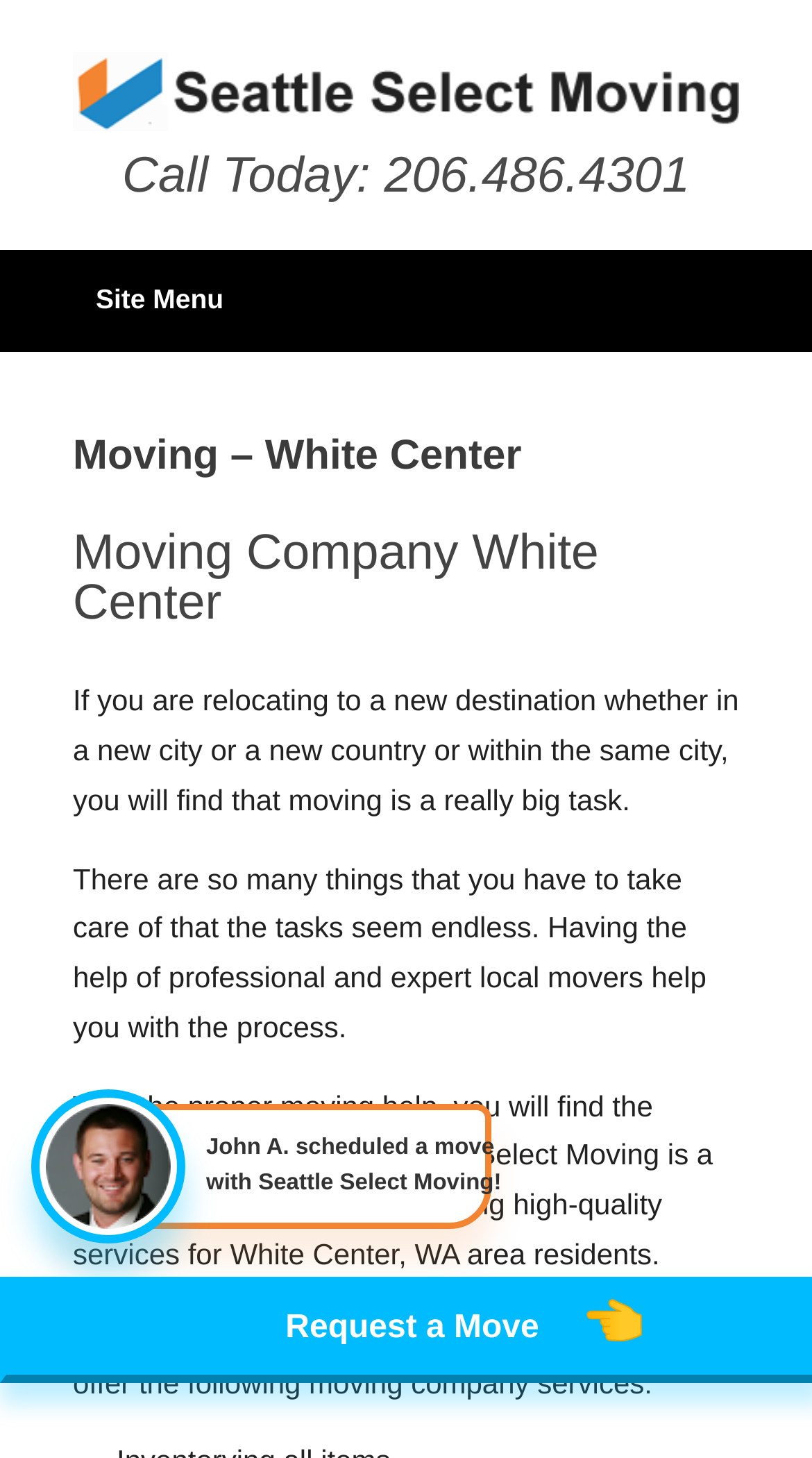Extract the main headline from the webpage and generate its text.

>Hire the Best BellevueSeattle Select Moving